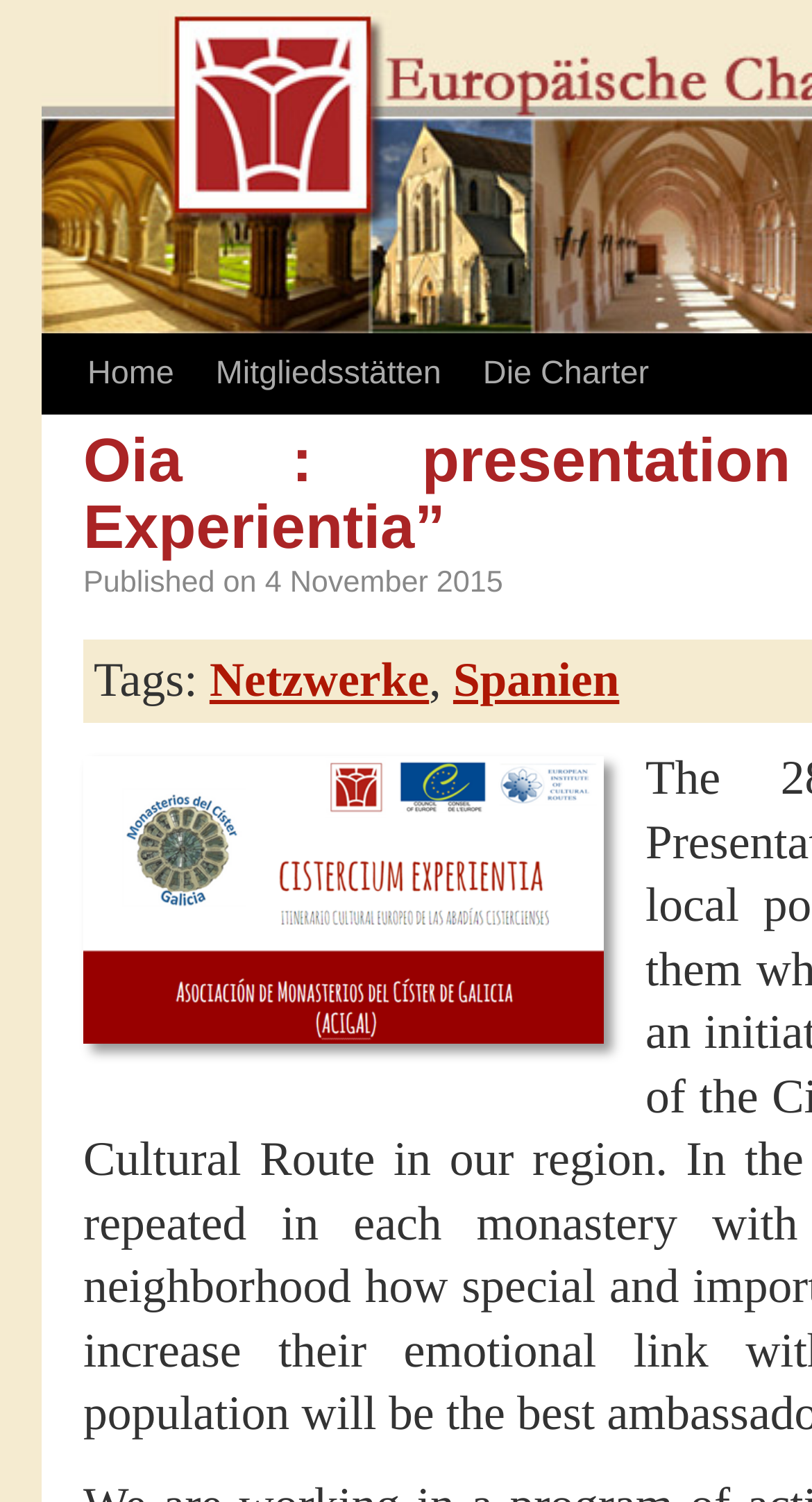How many menu items are there?
Based on the image, provide your answer in one word or phrase.

2